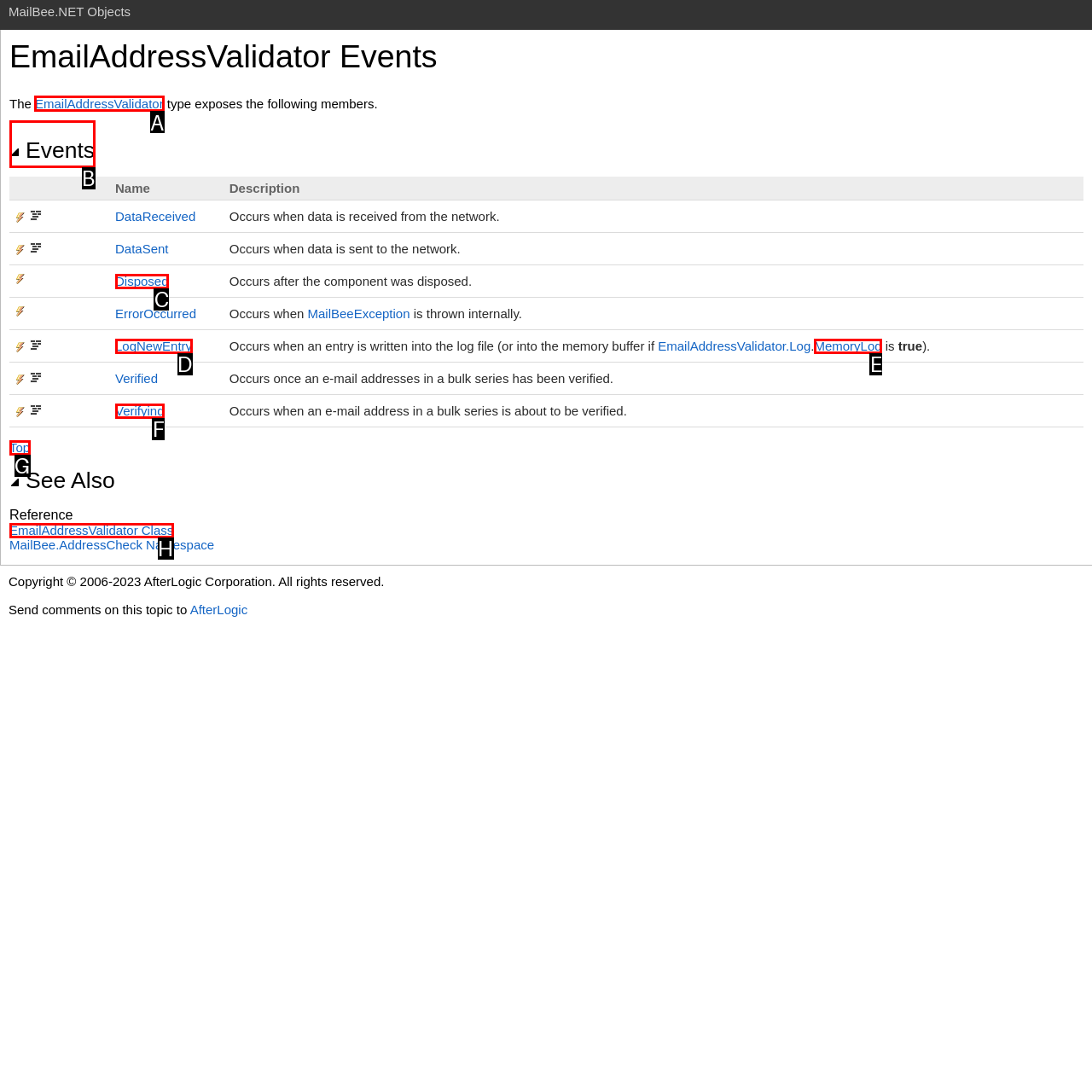Which lettered option should be clicked to perform the following task: View the 'EmailAddressValidator' class reference
Respond with the letter of the appropriate option.

A